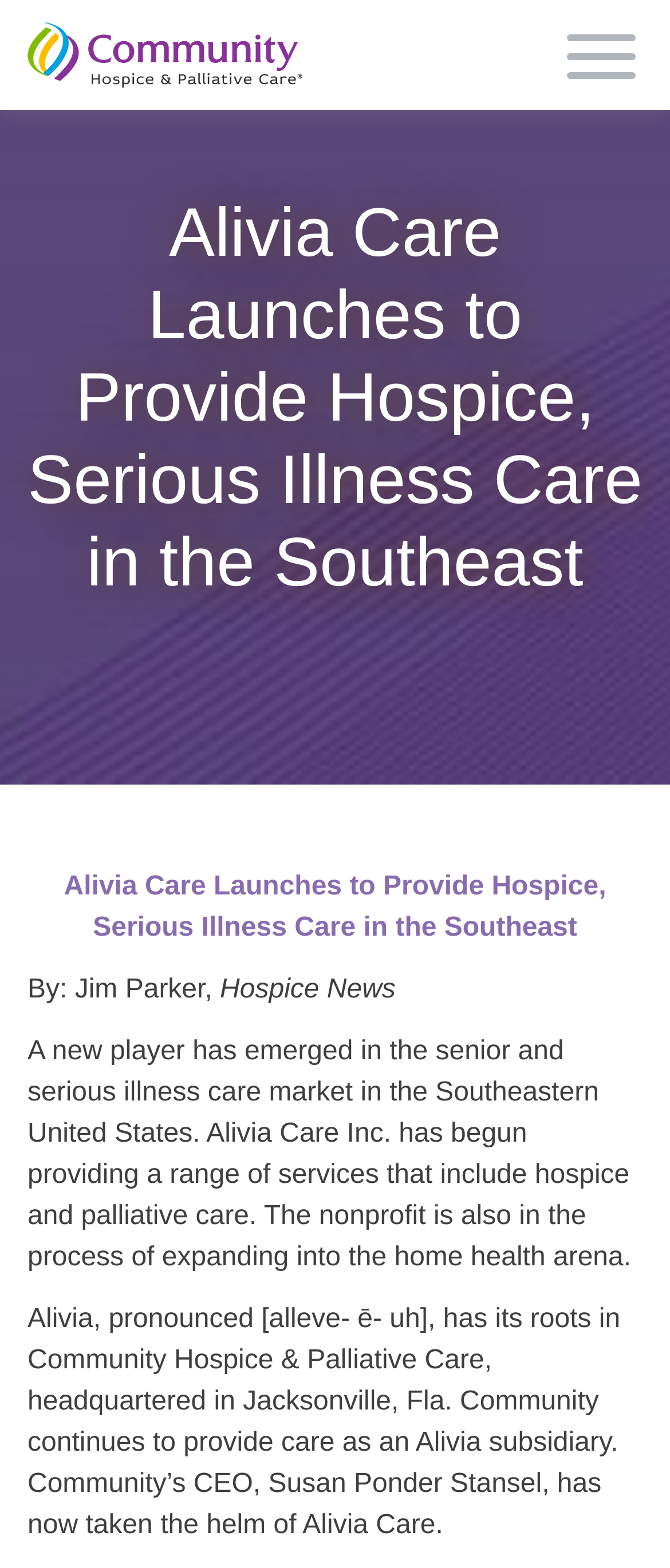Provide the bounding box coordinates for the specified HTML element described in this description: "Menu". The coordinates should be four float numbers ranging from 0 to 1, in the format [left, top, right, bottom].

[0.846, 0.022, 0.949, 0.05]